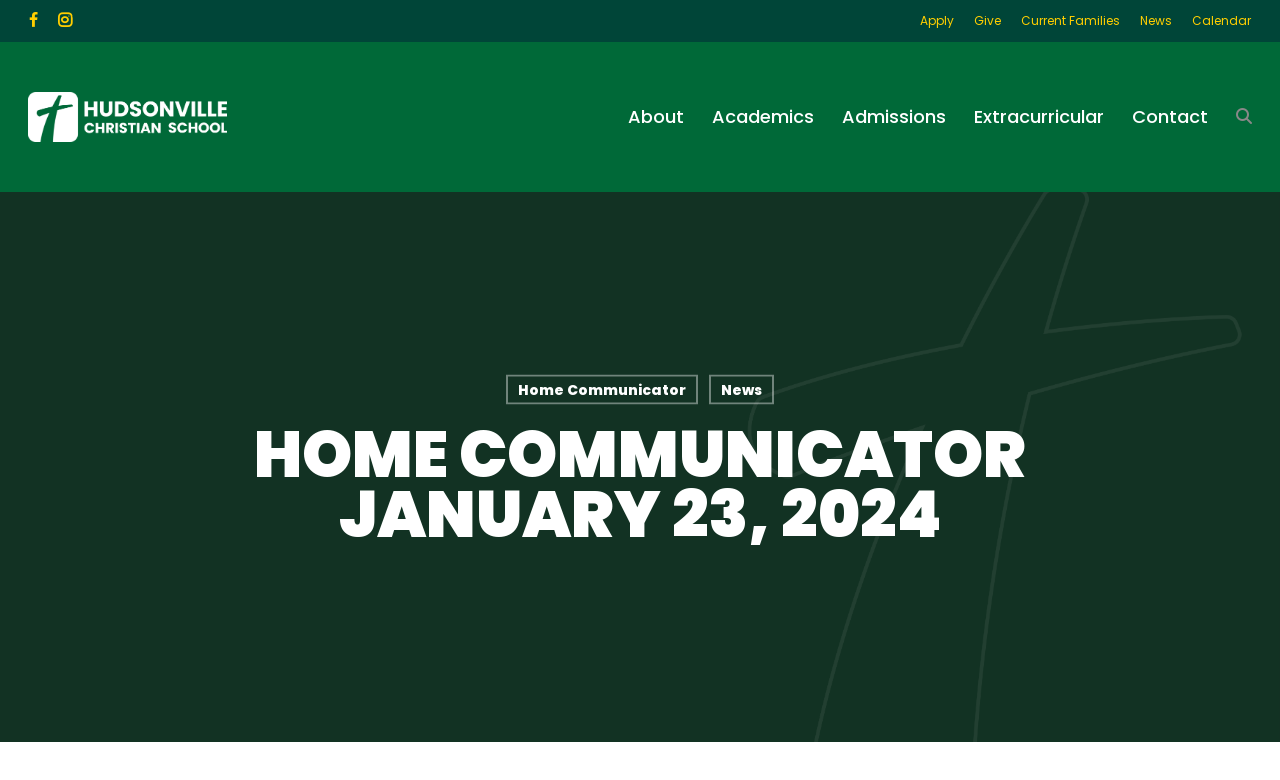Find the bounding box coordinates of the UI element according to this description: "News".

[0.554, 0.48, 0.604, 0.519]